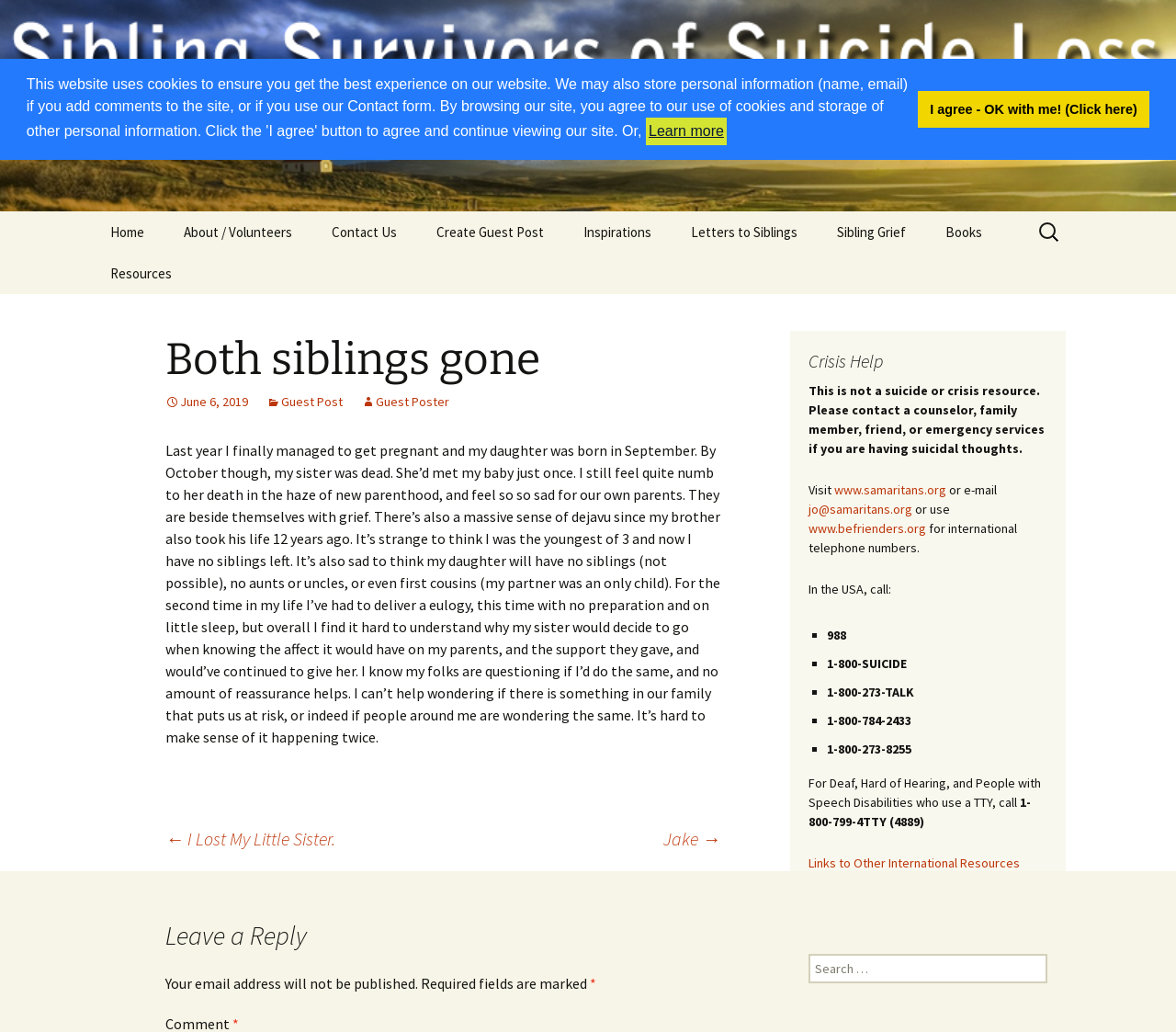What is the purpose of the 'Crisis Help' section?
Using the visual information, respond with a single word or phrase.

To provide crisis resources